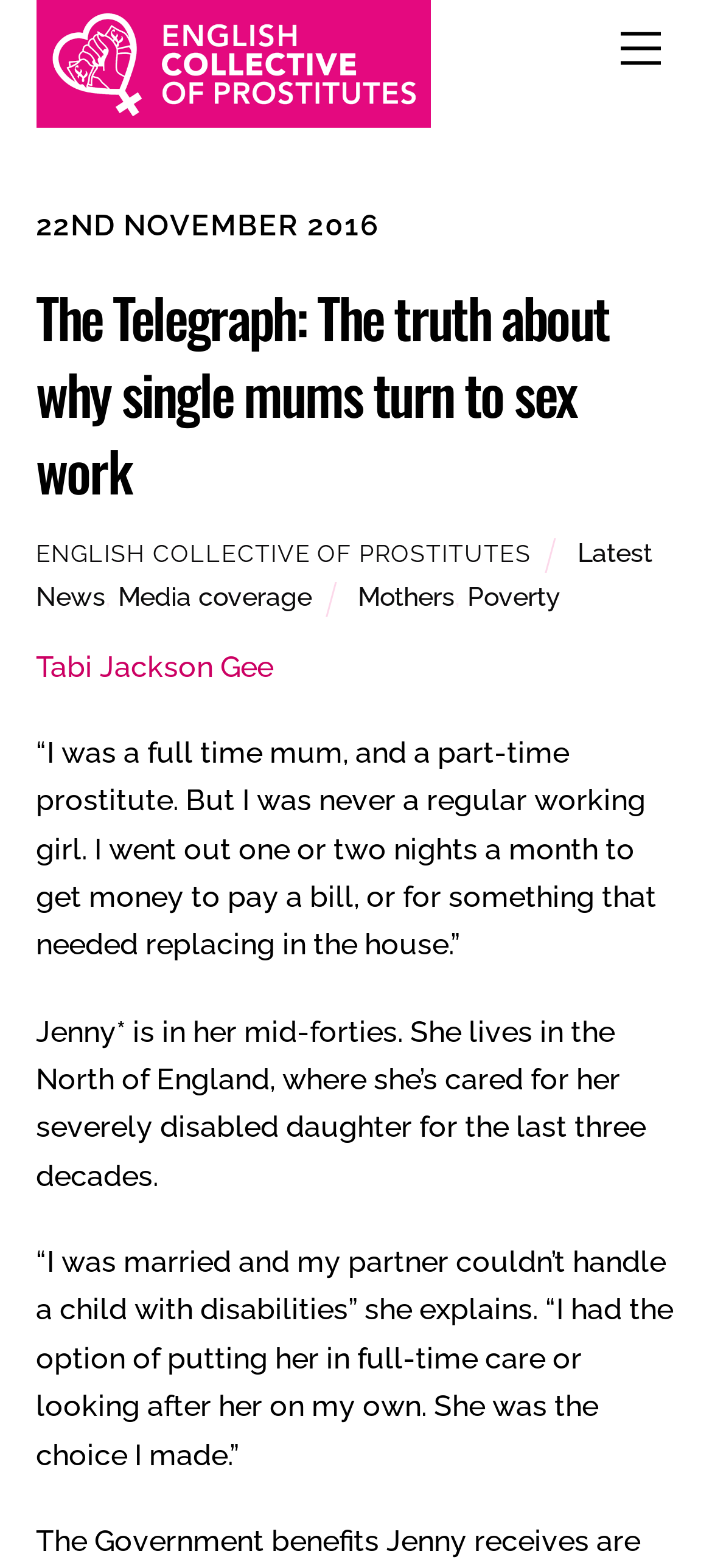Please determine the bounding box coordinates of the clickable area required to carry out the following instruction: "Visit the 'English Collective of Prostitutes' website". The coordinates must be four float numbers between 0 and 1, represented as [left, top, right, bottom].

[0.05, 0.055, 0.604, 0.087]